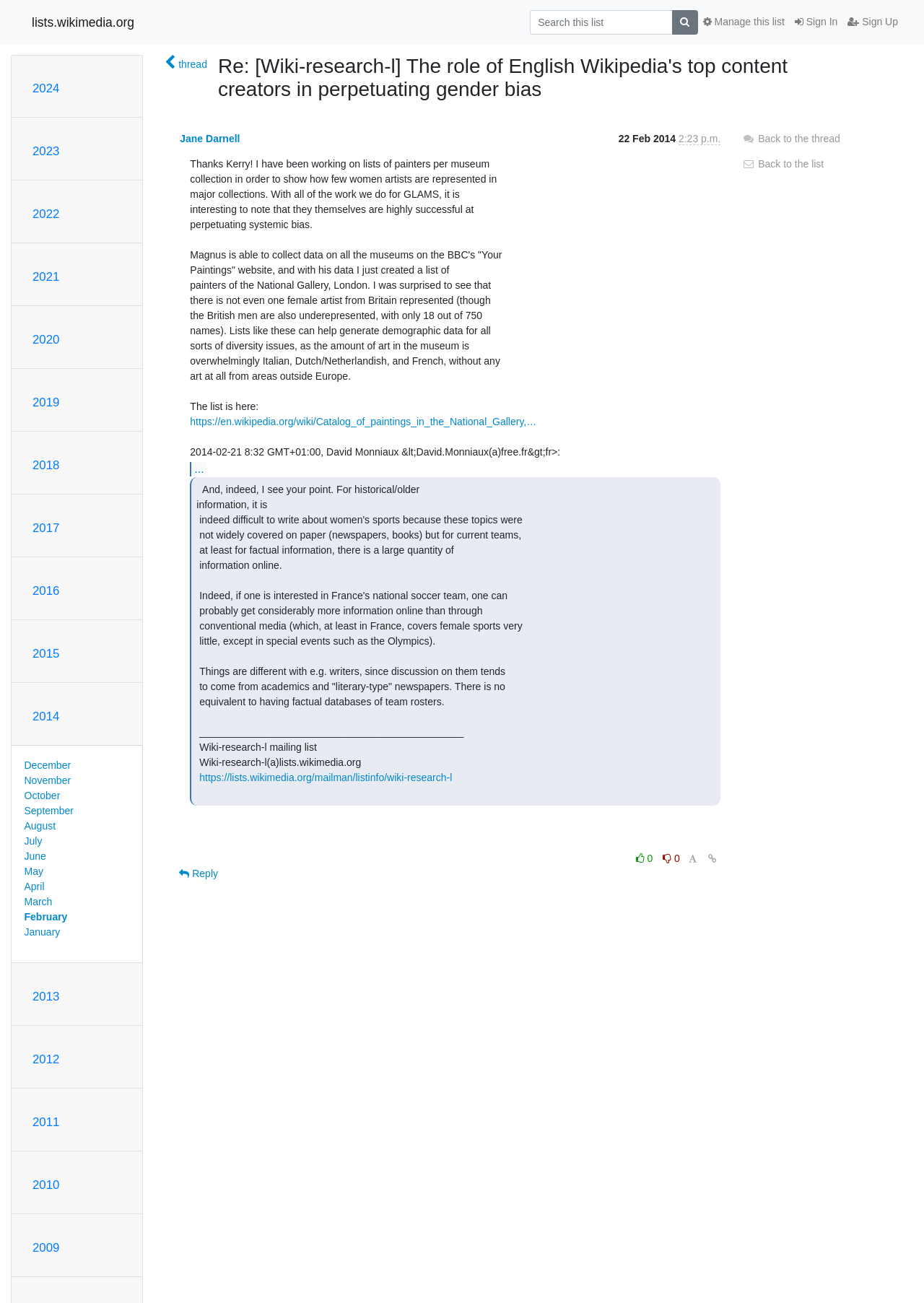Please identify the bounding box coordinates of the element on the webpage that should be clicked to follow this instruction: "Sign In". The bounding box coordinates should be given as four float numbers between 0 and 1, formatted as [left, top, right, bottom].

[0.855, 0.007, 0.912, 0.027]